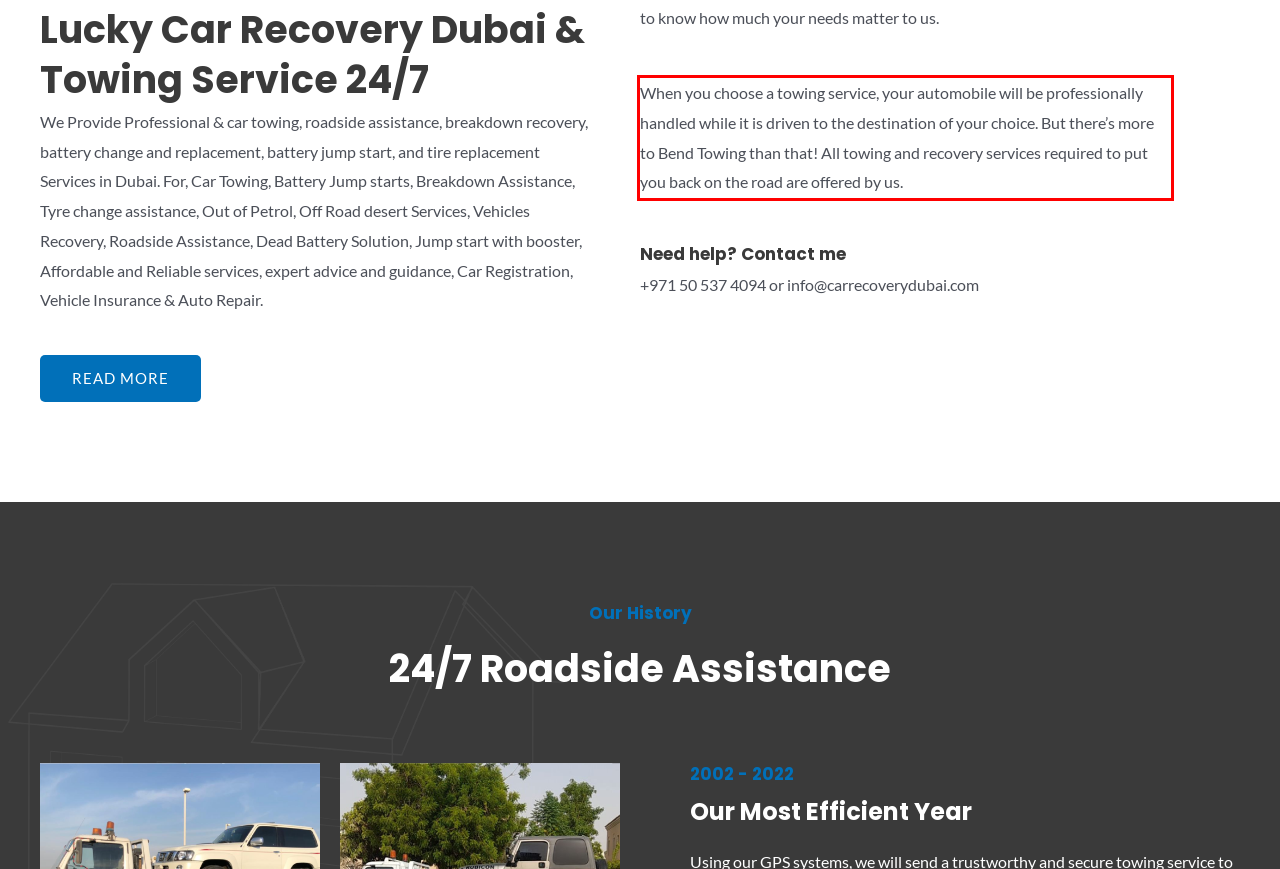Analyze the webpage screenshot and use OCR to recognize the text content in the red bounding box.

When you choose a towing service, your automobile will be professionally handled while it is driven to the destination of your choice. But there’s more to Bend Towing than that! All towing and recovery services required to put you back on the road are offered by us.